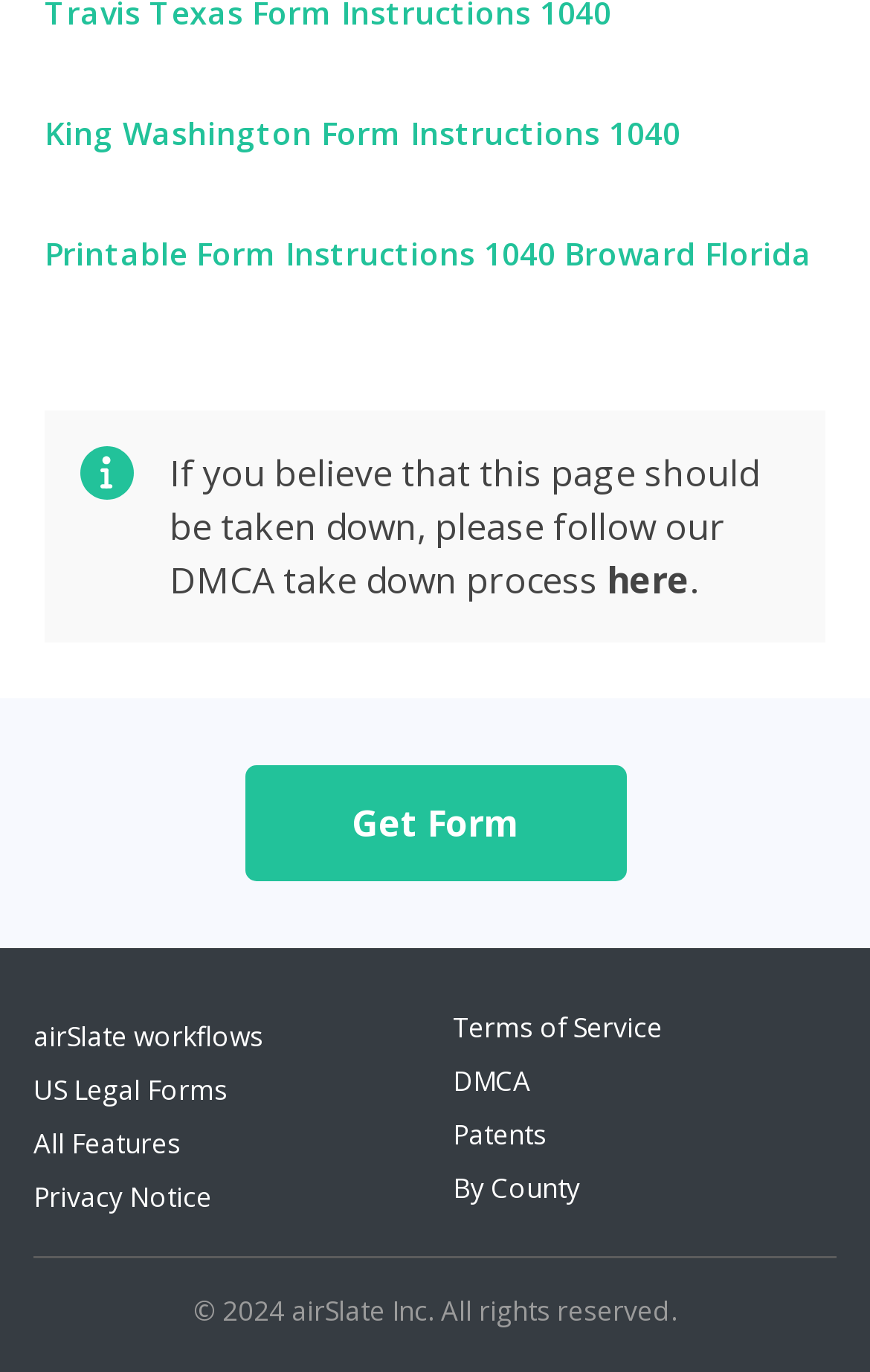Answer this question using a single word or a brief phrase:
What is the copyright year mentioned on the webpage?

2024